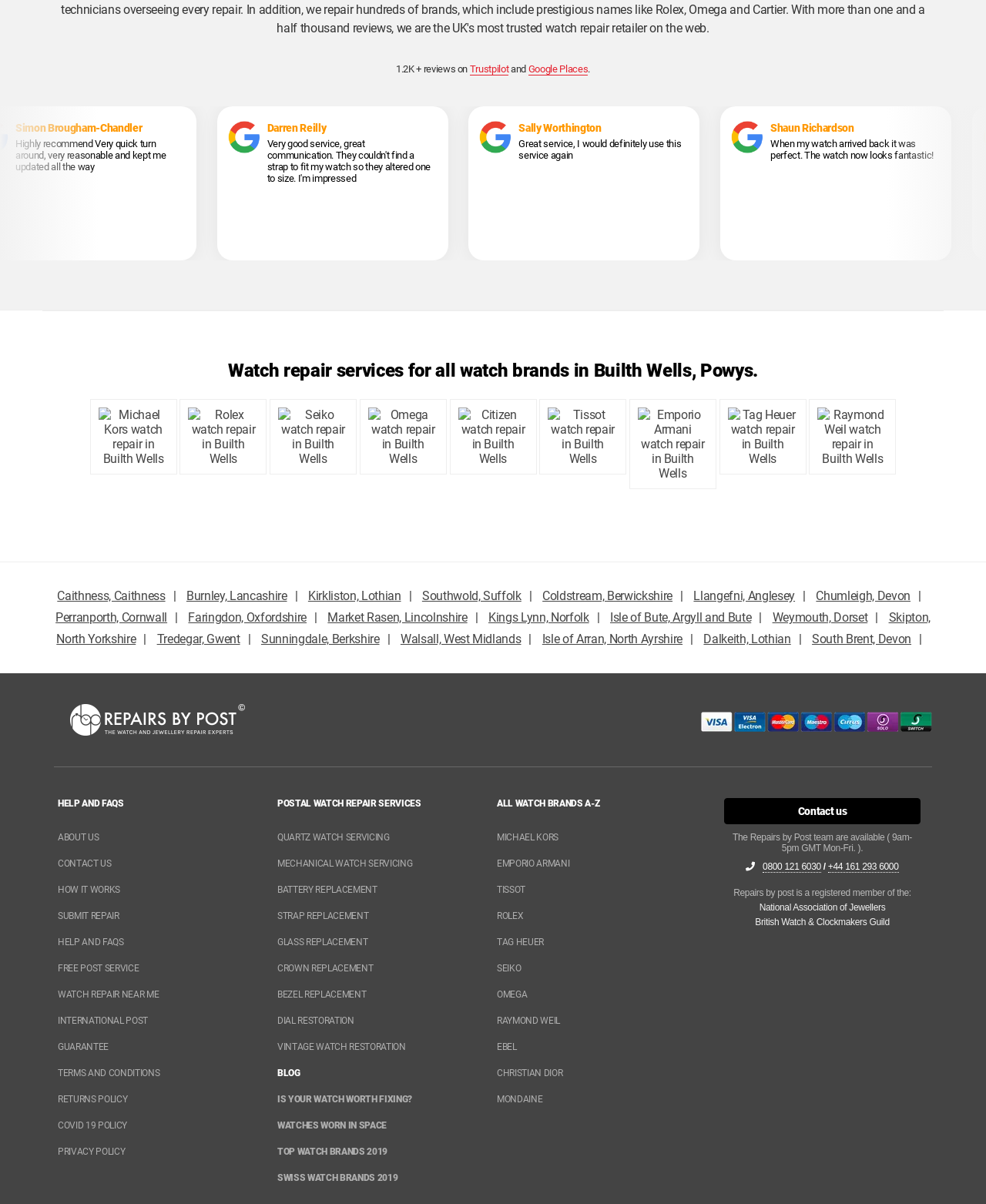Answer the following query with a single word or phrase:
What is the purpose of the 'Submit Repair' link?

To submit a watch repair request